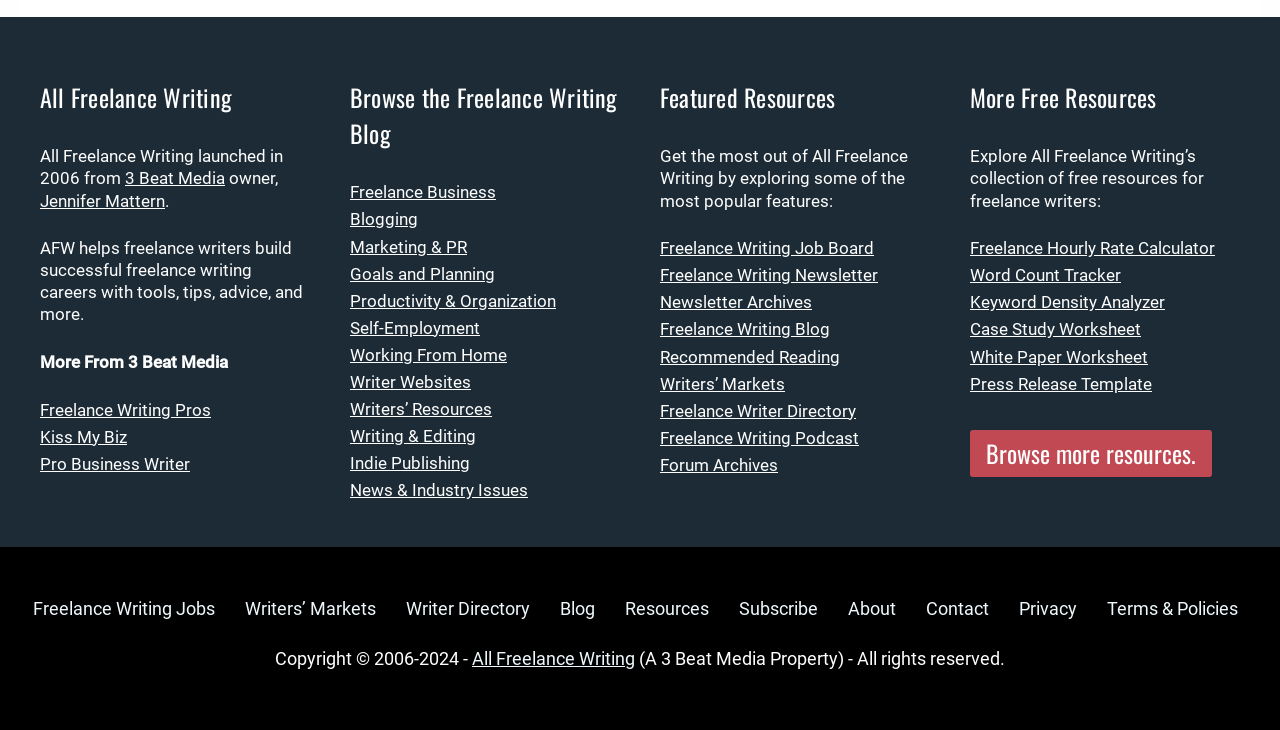Locate the bounding box coordinates of the area you need to click to fulfill this instruction: 'Read about Unlock Enhanced Wellness and Longevity with Innovative IV Vitamin Therapy'. The coordinates must be in the form of four float numbers ranging from 0 to 1: [left, top, right, bottom].

None